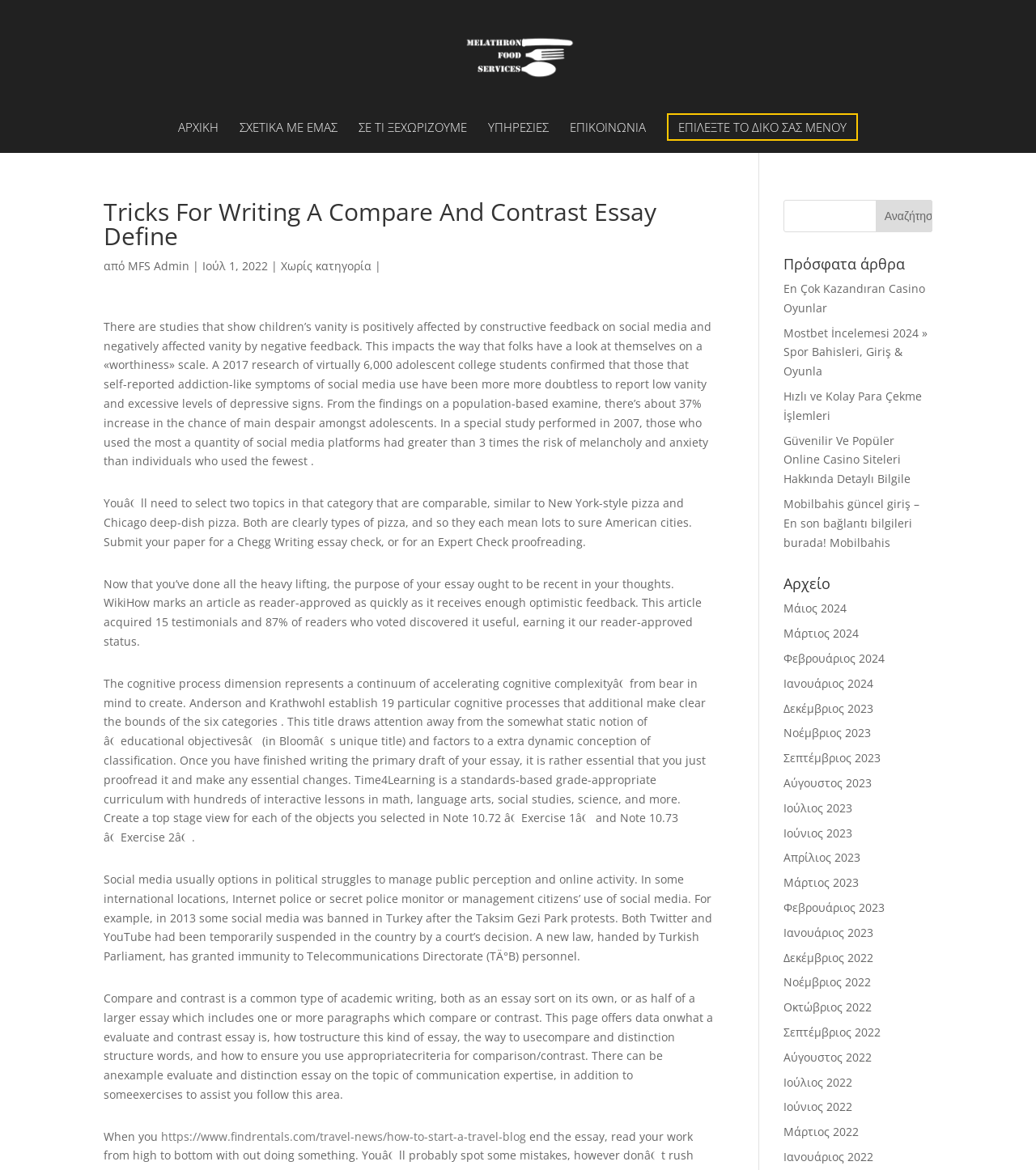Can you identify the bounding box coordinates of the clickable region needed to carry out this instruction: 'Click on the 'Ιούλιος 2022' archive link'? The coordinates should be four float numbers within the range of 0 to 1, stated as [left, top, right, bottom].

[0.756, 0.918, 0.823, 0.931]